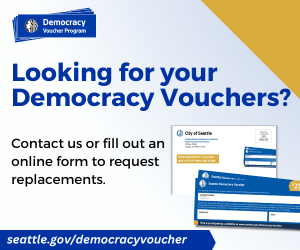Please respond to the question using a single word or phrase:
What is the URL for further resources and information?

seattle.gov/democracyvoucher